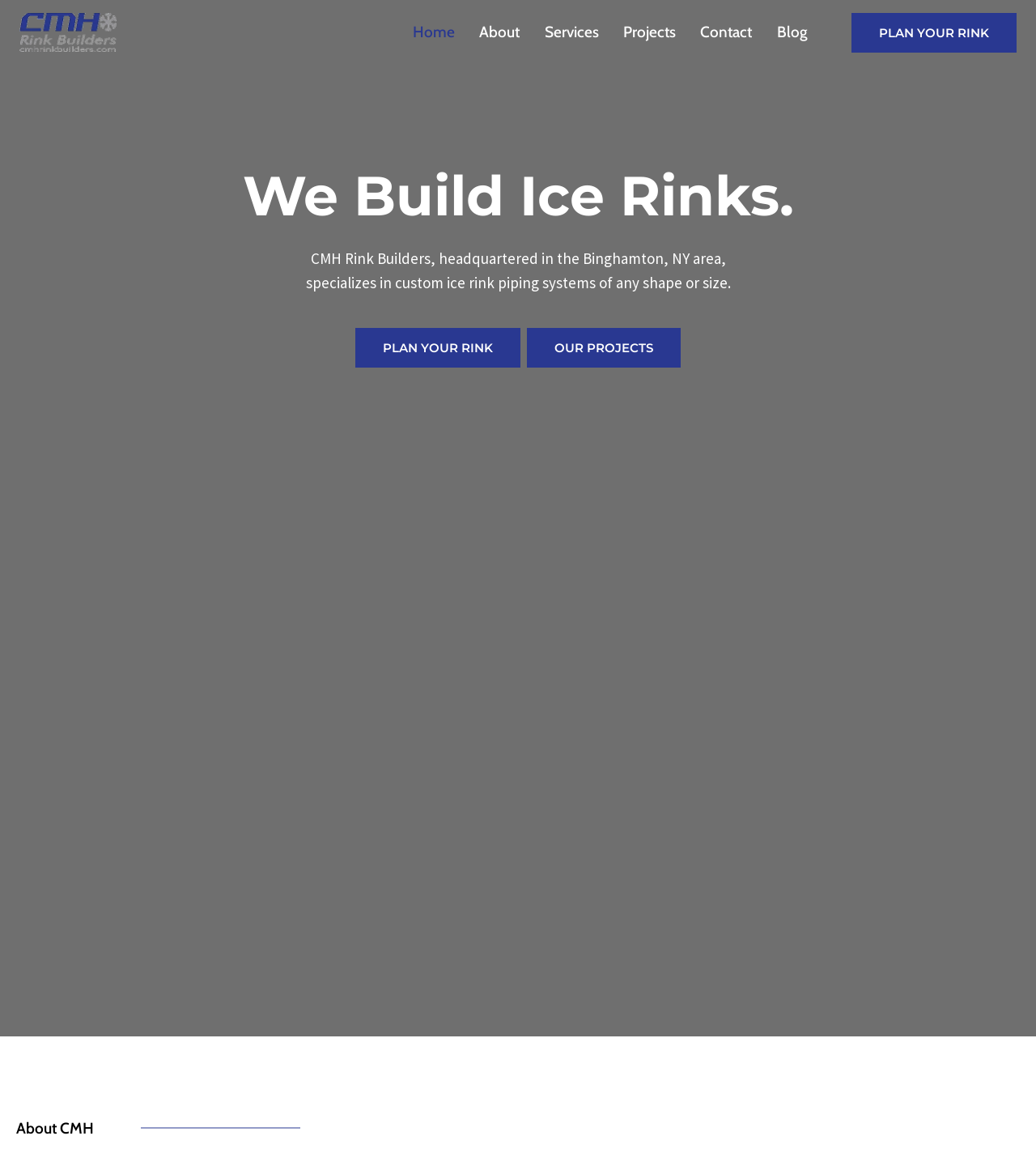Answer the question below with a single word or a brief phrase: 
What is the purpose of the 'PLAN YOUR RINK' button?

To plan an ice rink